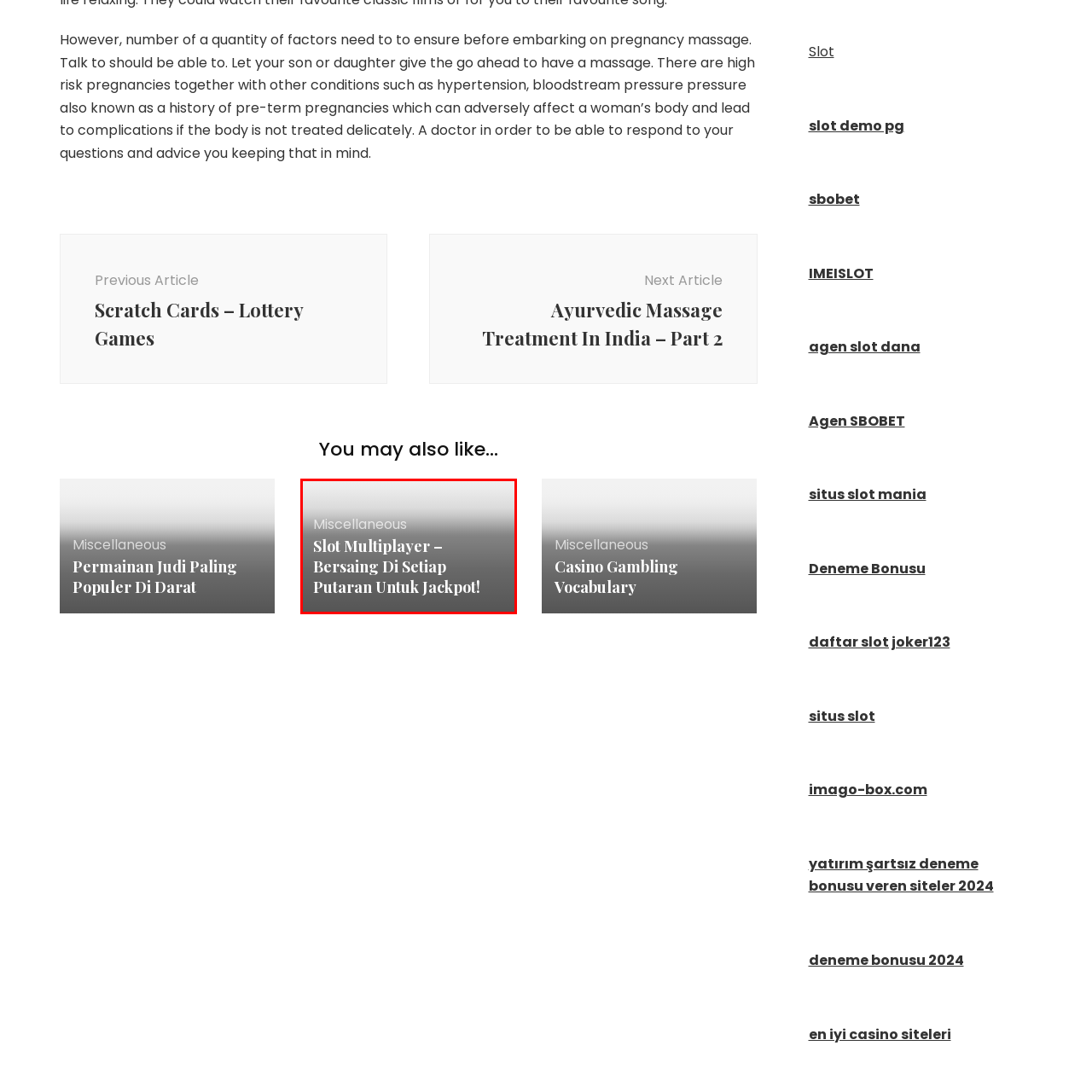Offer a complete and descriptive caption for the image marked by the red box.

The image features a bold and engaging title that reads "Slot Multiplayer – Bersaing Di Setiap Putaran Untuk Jackpot!" This caption suggests a focus on multiplayer slot gaming, emphasizing competitive play in pursuit of jackpots. The design incorporates a clean, modern aesthetic with a gradient background, transitioning from light to dark, which enhances the visibility of the text. Additionally, the header "Miscellaneous" indicates this content is part of a broader category, perhaps encompassing various topics or games related to the theme of multiplayer gaming experiences. This image is likely part of a digital article or blog that explores diverse gaming options, inviting readers to delve into the exciting world of multiplayer slots.